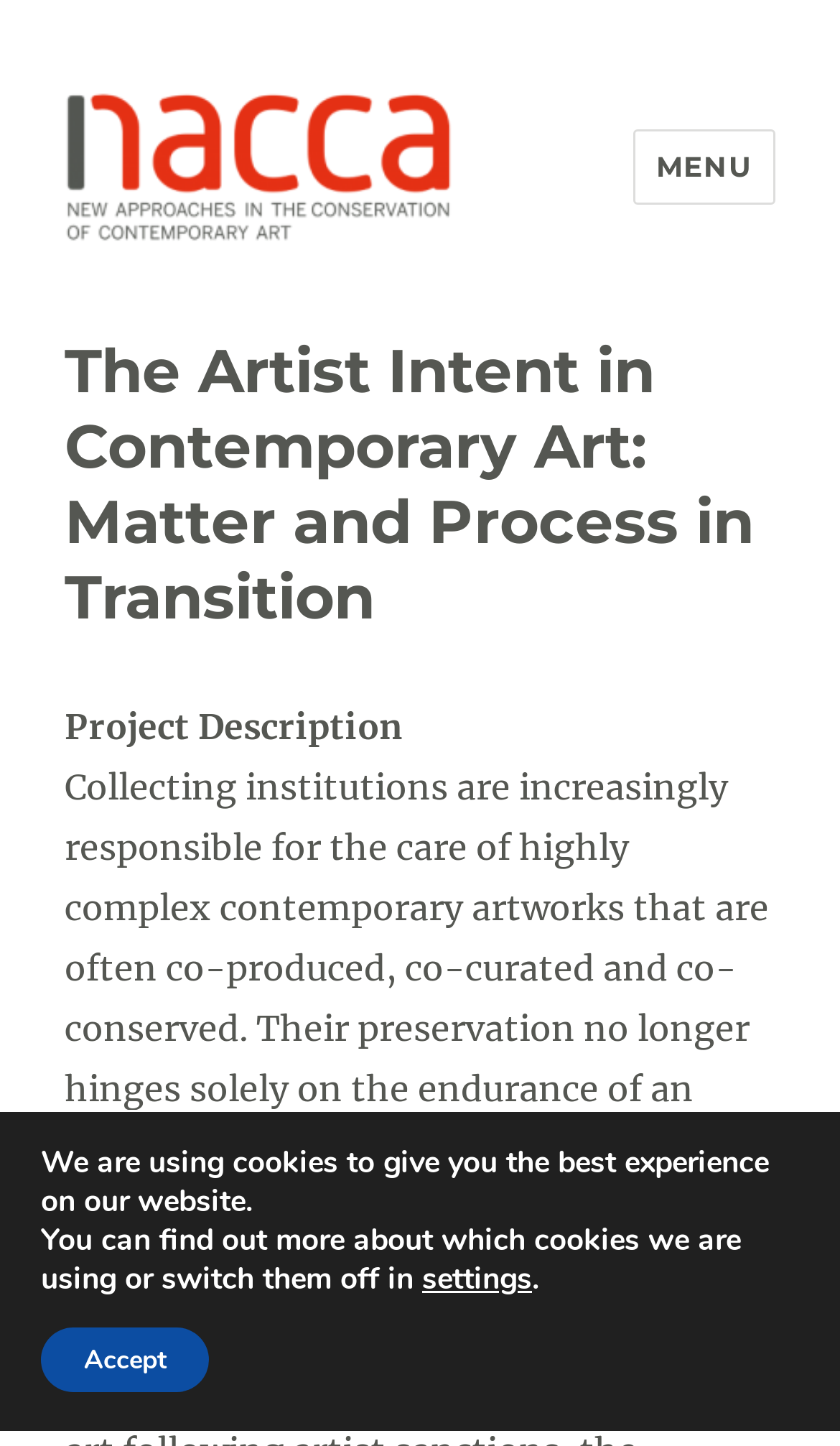Respond to the question below with a single word or phrase: What is the label of the button to accept cookies?

Accept